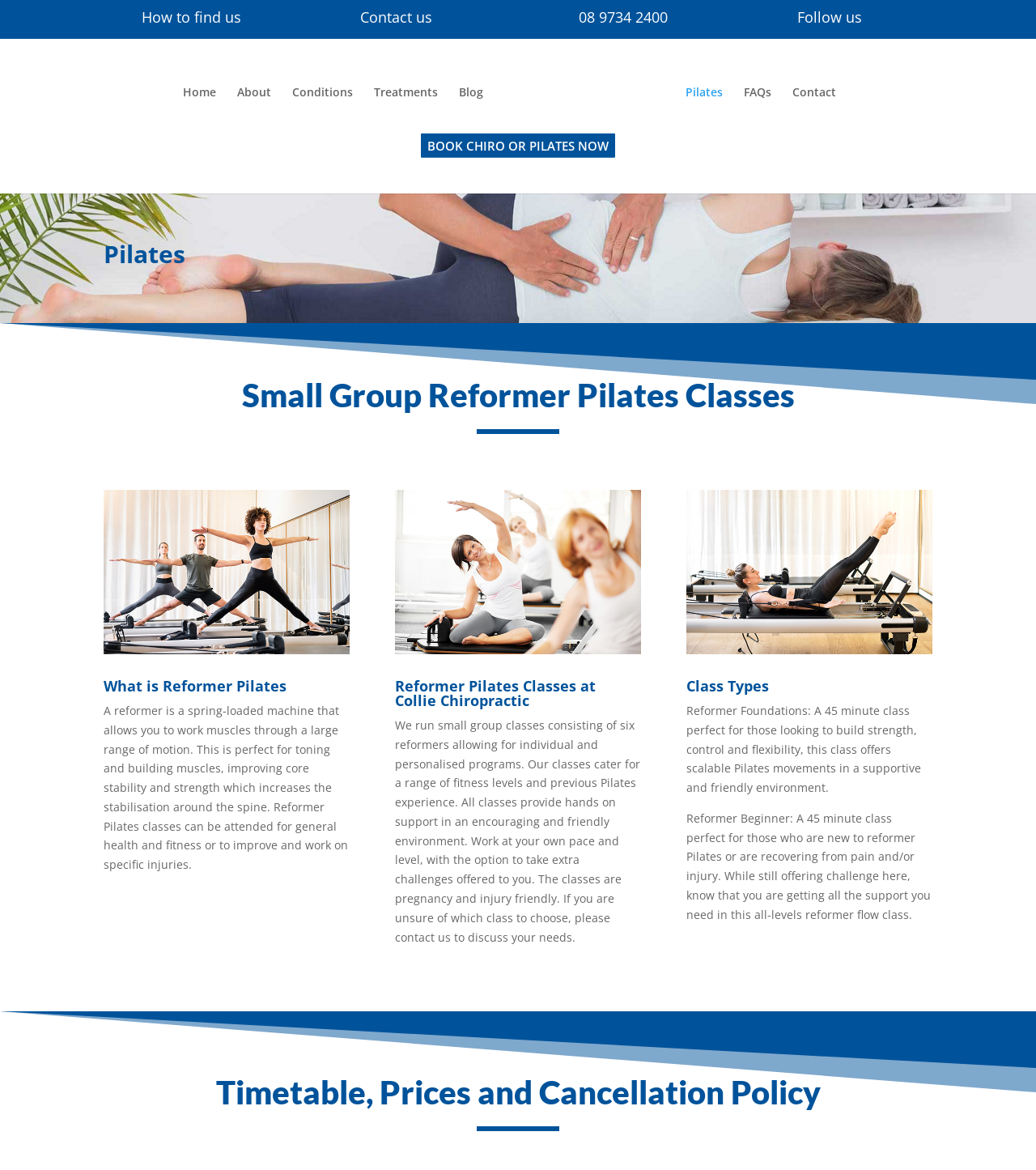Identify the bounding box coordinates of the region that should be clicked to execute the following instruction: "Click on 'How to find us'".

[0.137, 0.005, 0.267, 0.032]